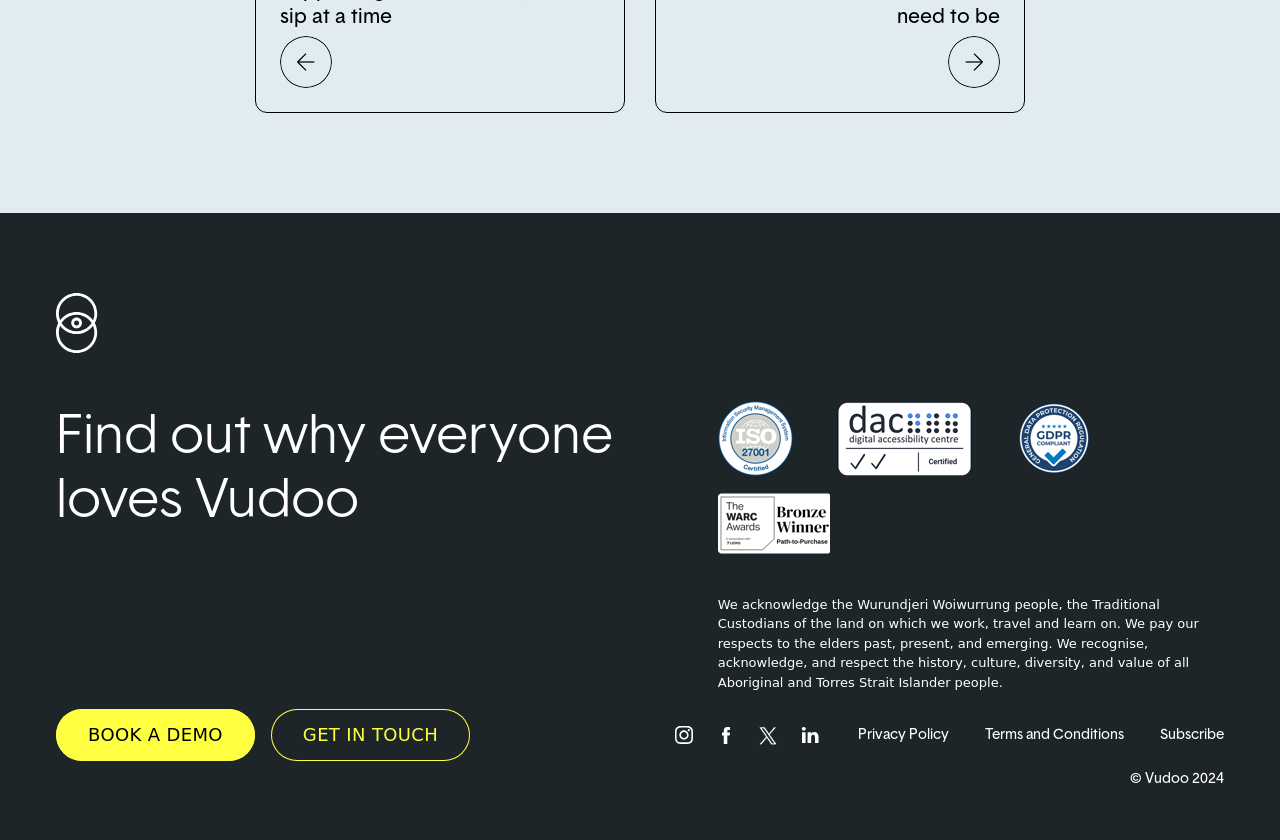Please identify the bounding box coordinates of the region to click in order to complete the given instruction: "Book a demo". The coordinates should be four float numbers between 0 and 1, i.e., [left, top, right, bottom].

[0.044, 0.844, 0.199, 0.905]